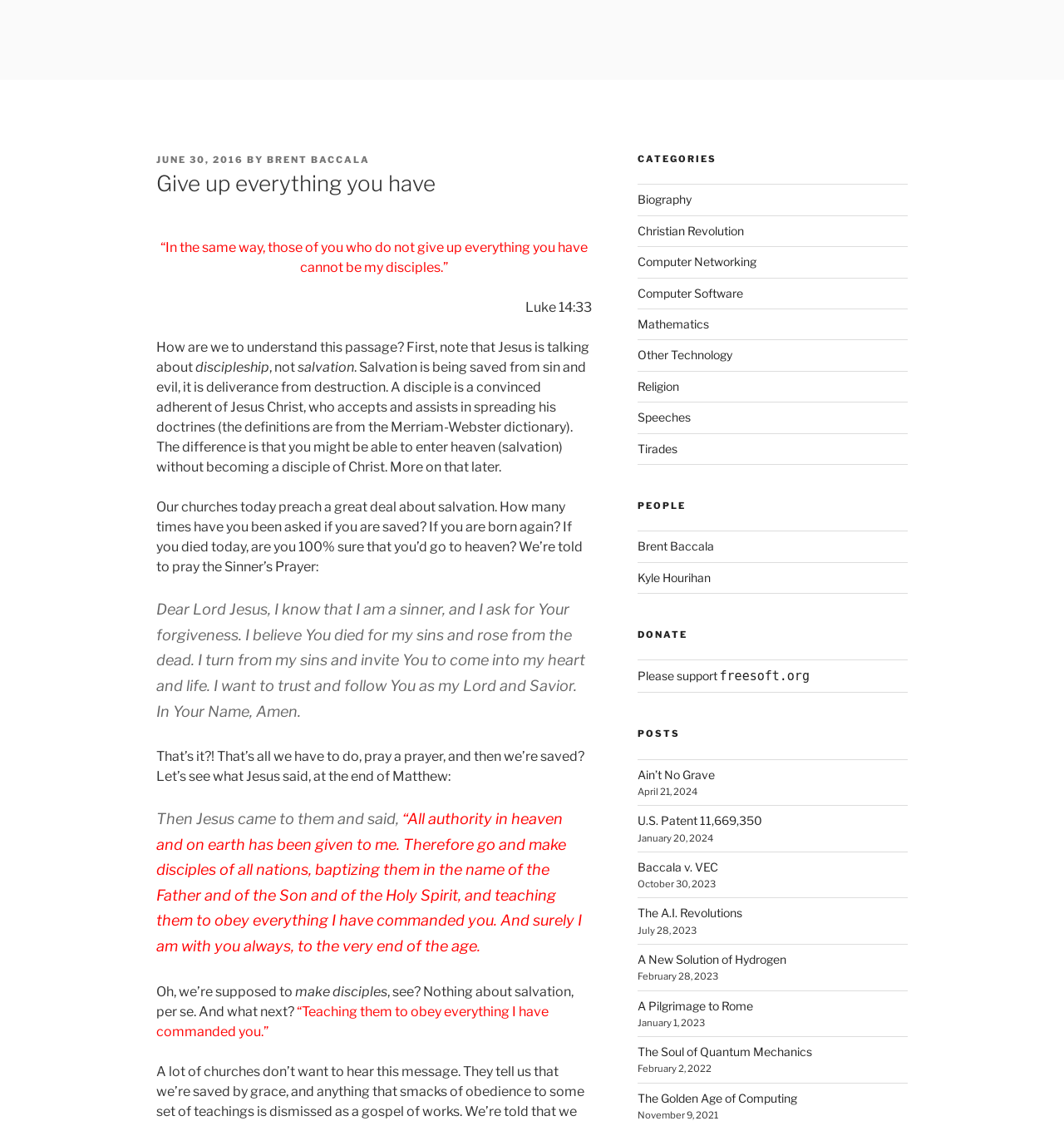Please identify the primary heading of the webpage and give its text content.

Give up everything you have